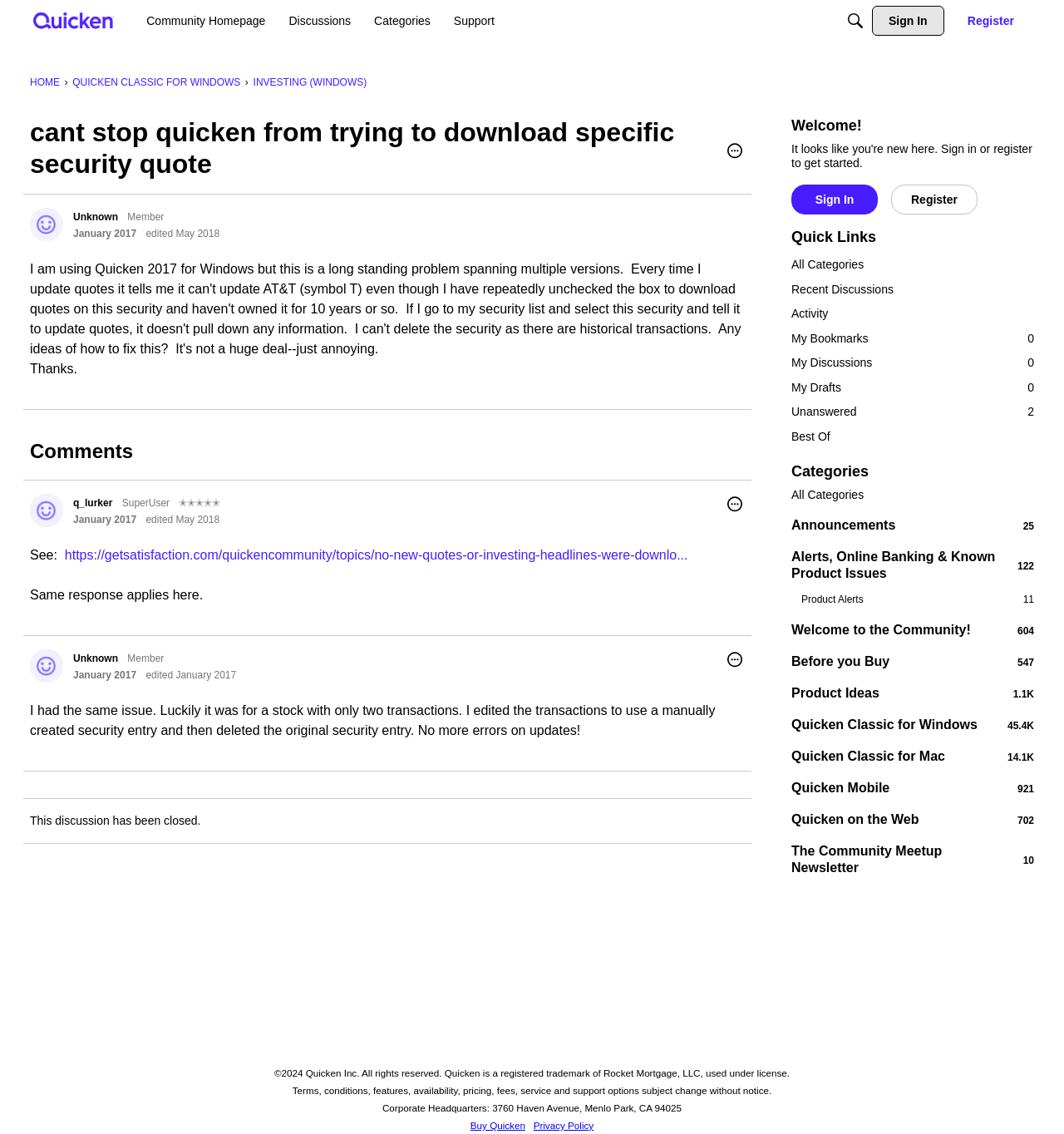Find the bounding box coordinates of the clickable area that will achieve the following instruction: "Sign in to the community".

[0.819, 0.005, 0.887, 0.032]